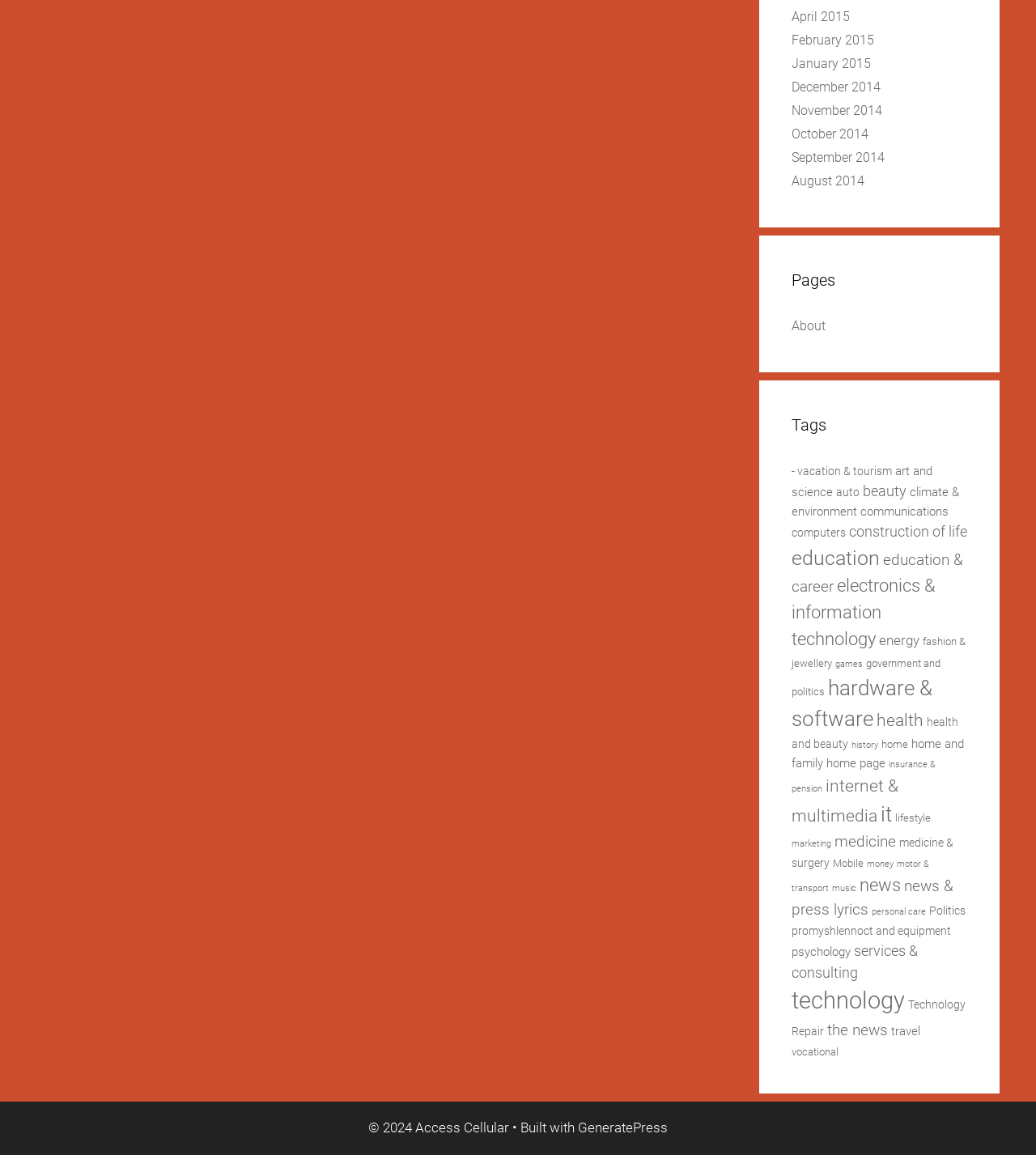Identify the bounding box for the described UI element: "money".

[0.836, 0.743, 0.862, 0.752]